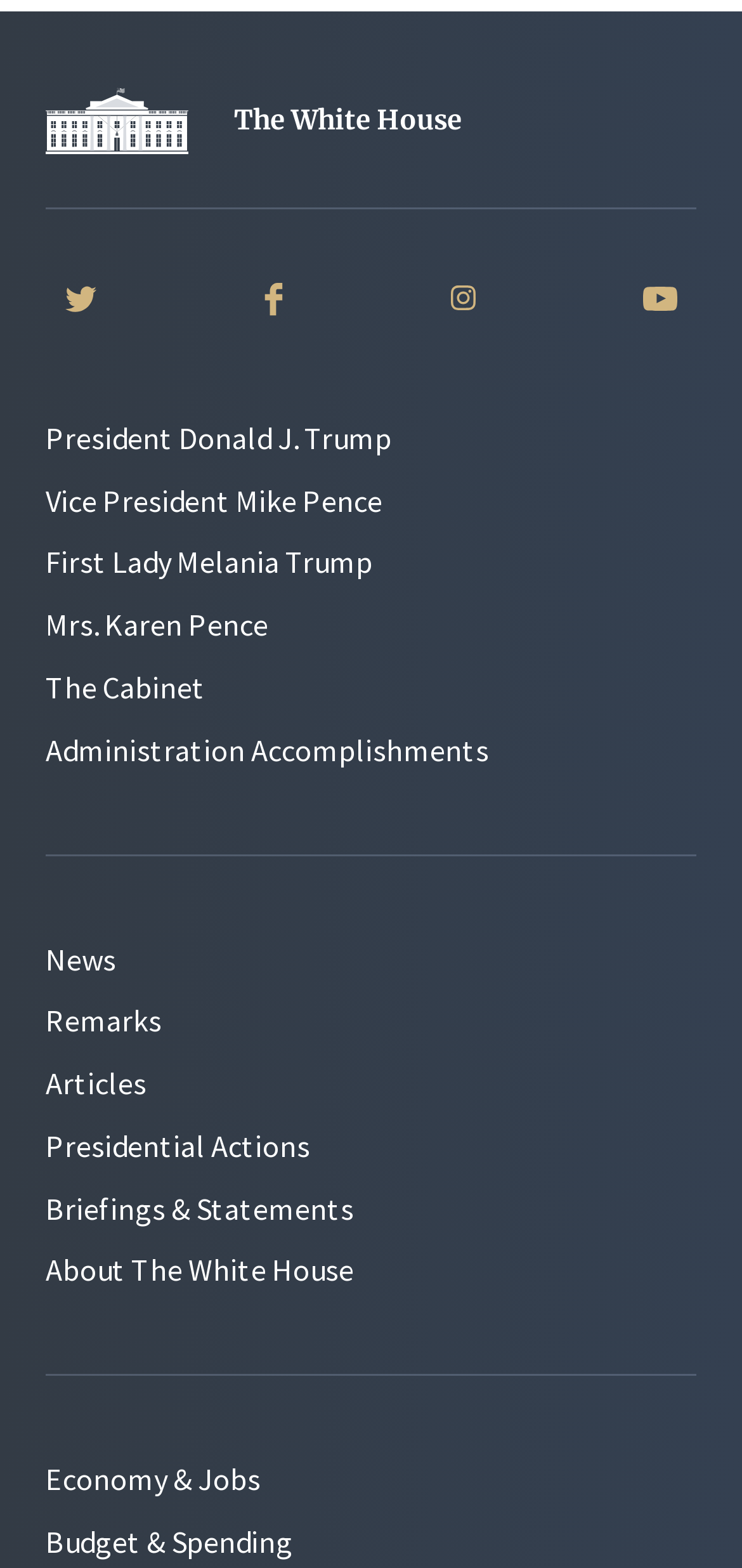Locate the bounding box coordinates of the element I should click to achieve the following instruction: "Read about President Donald J. Trump".

[0.062, 0.267, 0.528, 0.291]